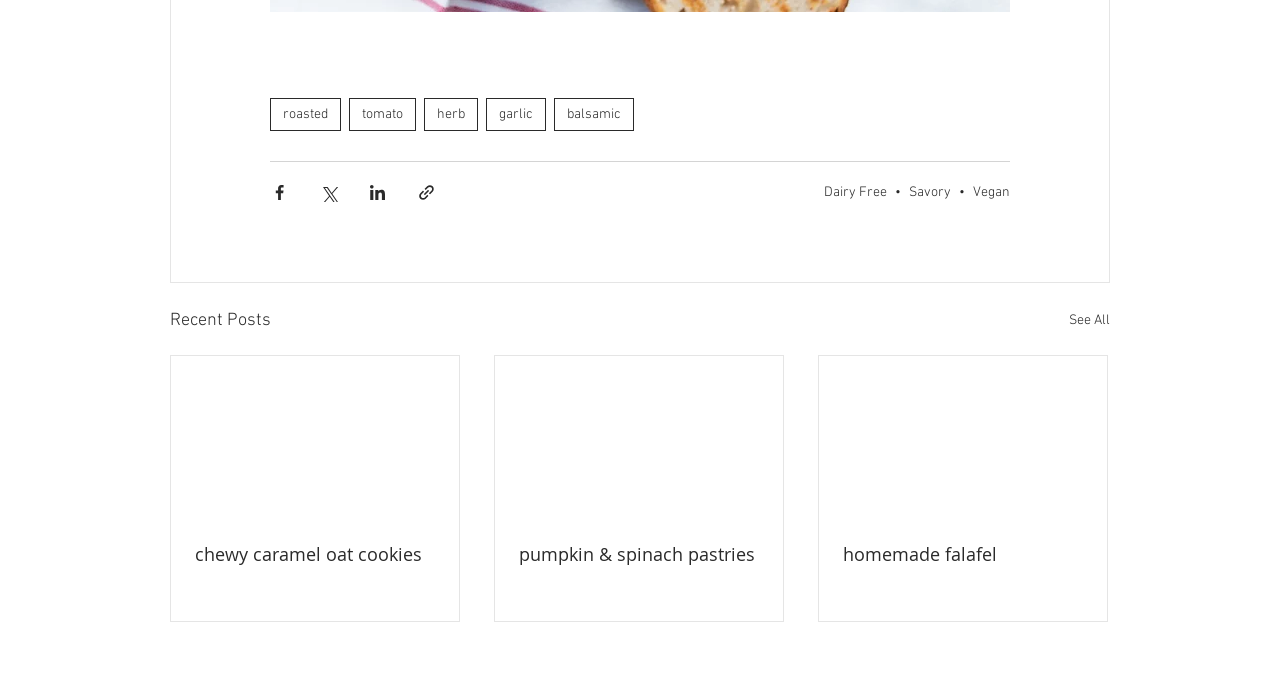How many social media platforms are available for sharing?
Carefully analyze the image and provide a detailed answer to the question.

There are four social media sharing buttons available: Facebook, Twitter, LinkedIn, and sharing via link, which indicates that users can share content on these four platforms.